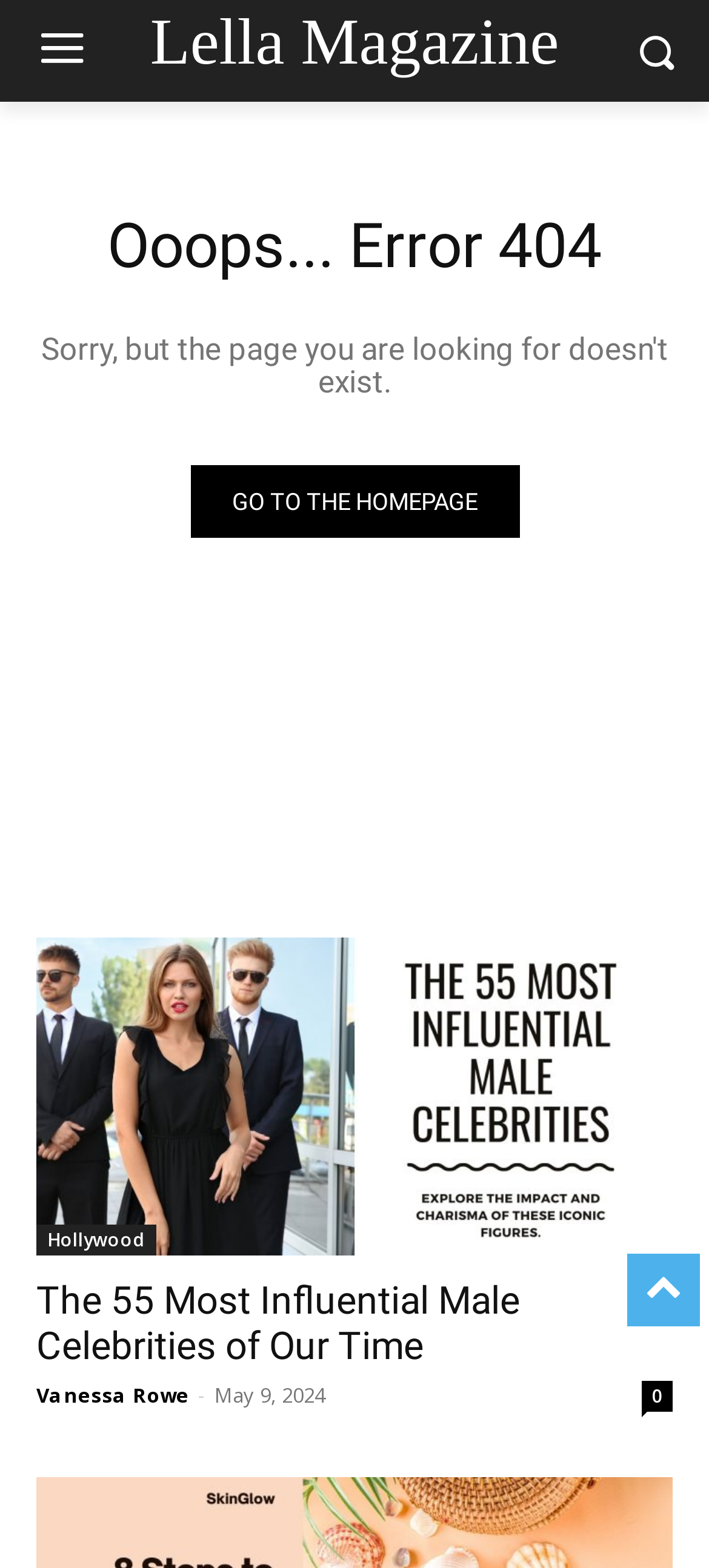What is the text of the first link on this page?
Give a one-word or short phrase answer based on the image.

Lella Magazine